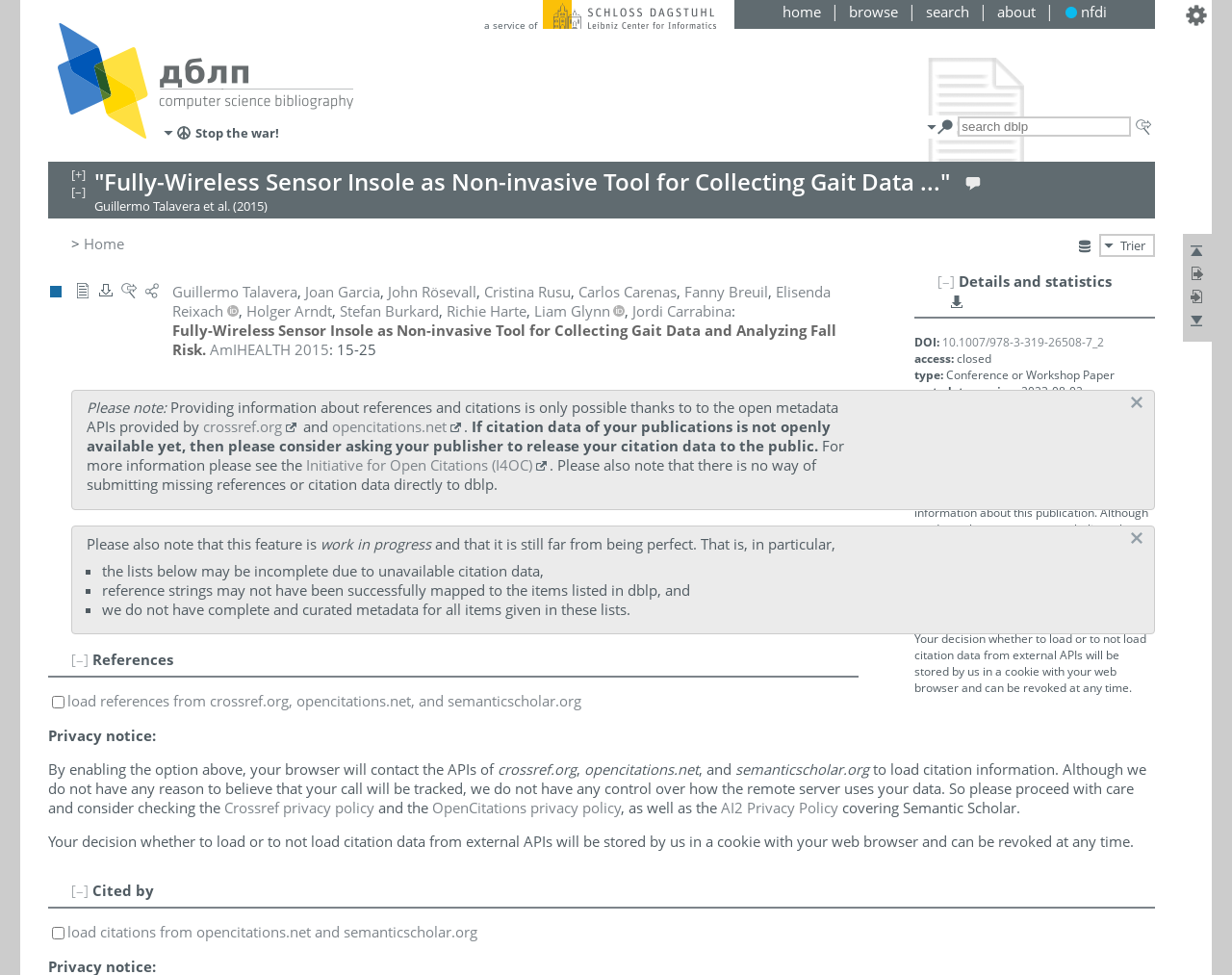Please determine the primary heading and provide its text.

"Fully-Wireless Sensor Insole as Non-invasive Tool for Collecting Gait Data ..."